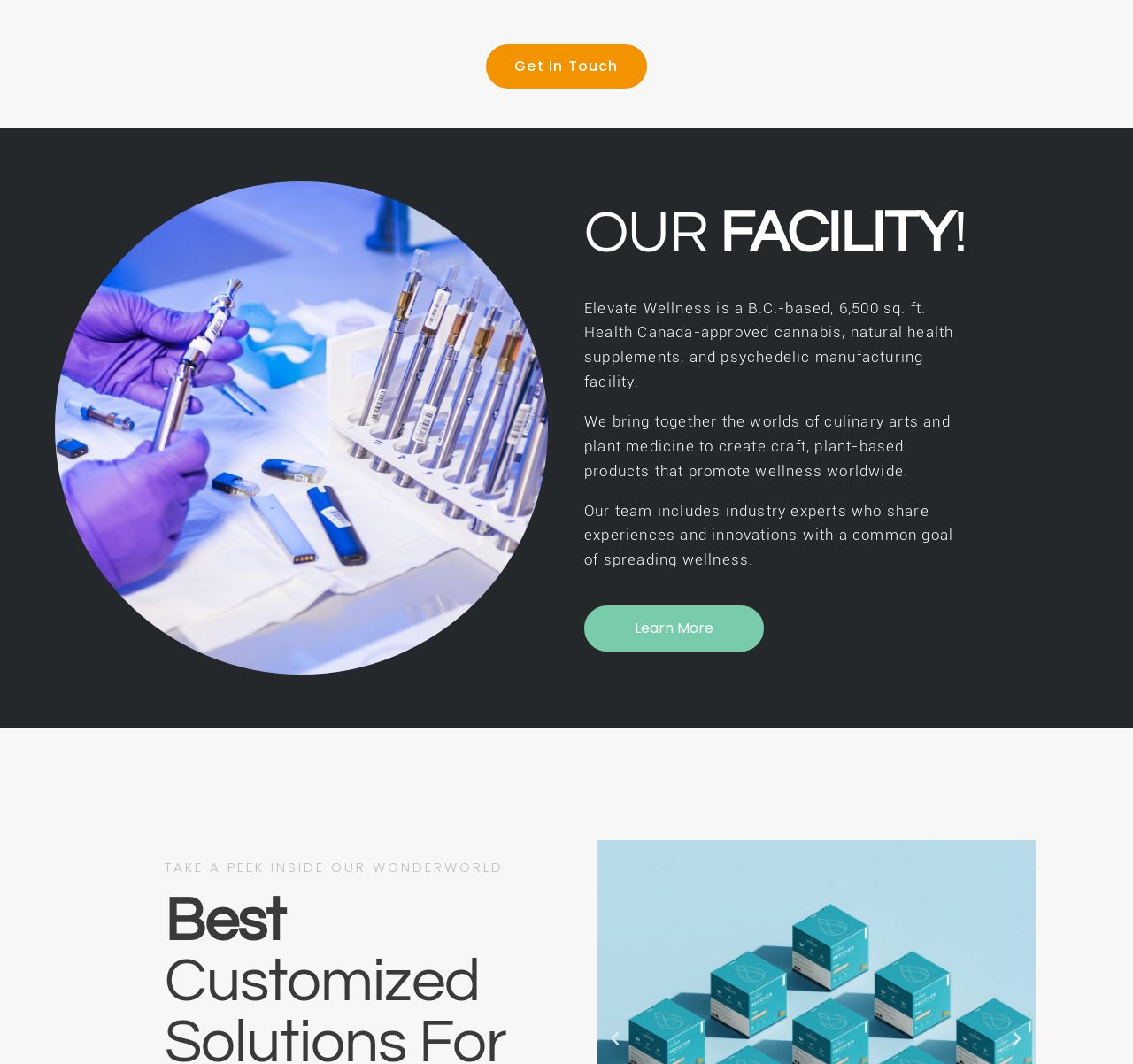Please specify the bounding box coordinates in the format (top-left x, top-left y, bottom-right x, bottom-right y), with all values as floating point numbers between 0 and 1. Identify the bounding box of the UI element described by: Get In Touch

[0.429, 0.041, 0.571, 0.083]